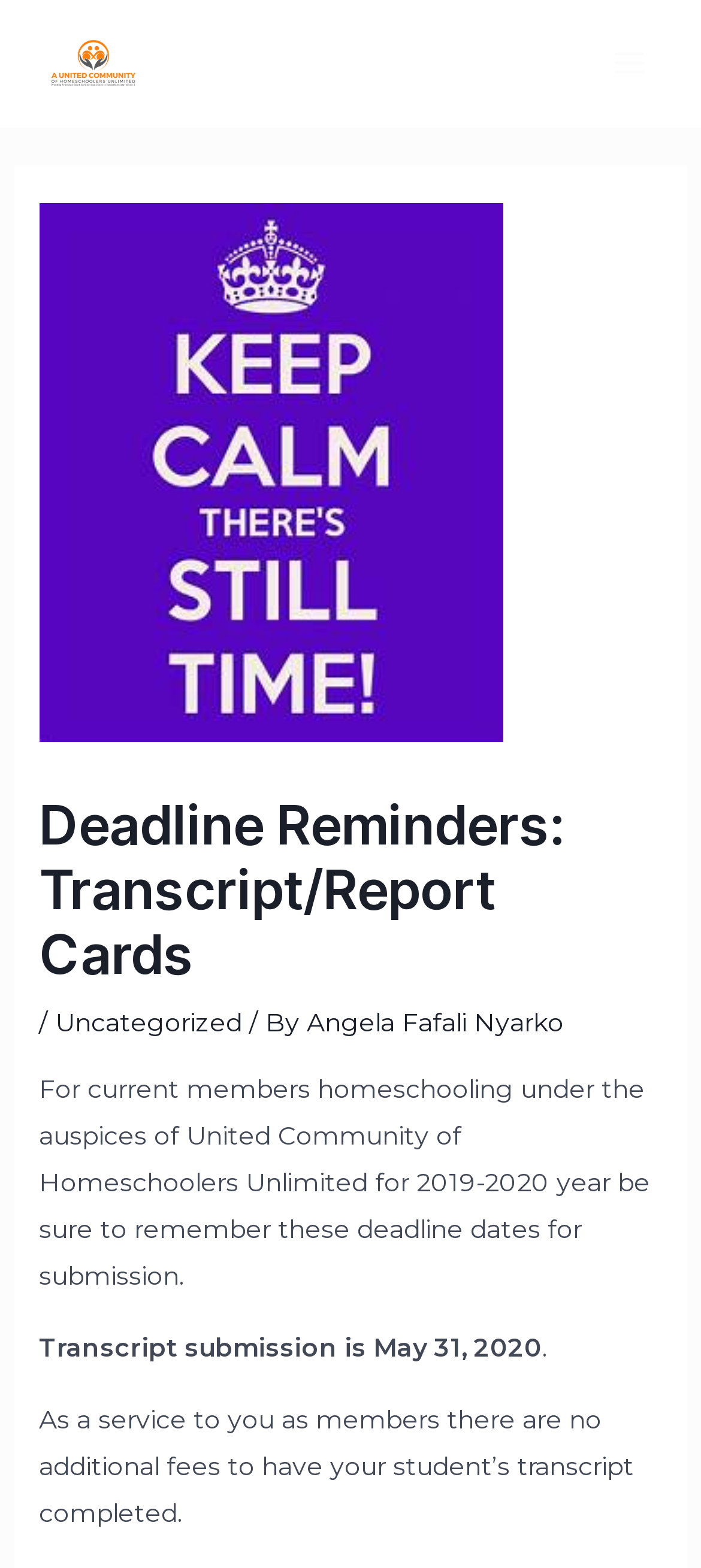Can you give a comprehensive explanation to the question given the content of the image?
What is the name of the organization?

I found the name of the organization by looking at the top-left corner of the webpage, where there is a link and an image with the same name.